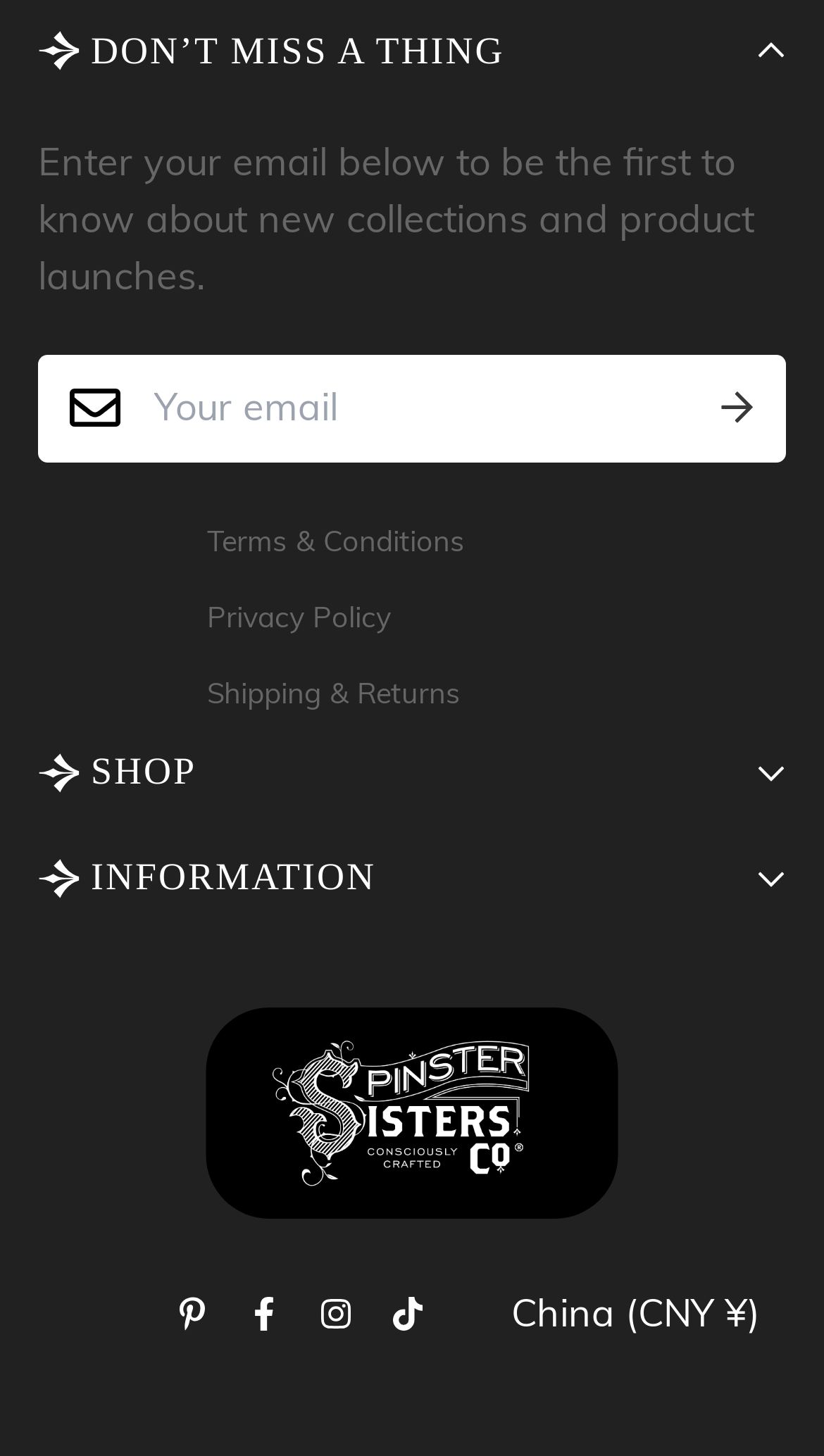Look at the image and give a detailed response to the following question: What is the purpose of the textbox?

I found a textbox with the label 'Your email' and a required attribute, which suggests that it is used to enter an email address. The surrounding text 'Enter your email below to be the first to know about new collections and product launches' further supports this conclusion.